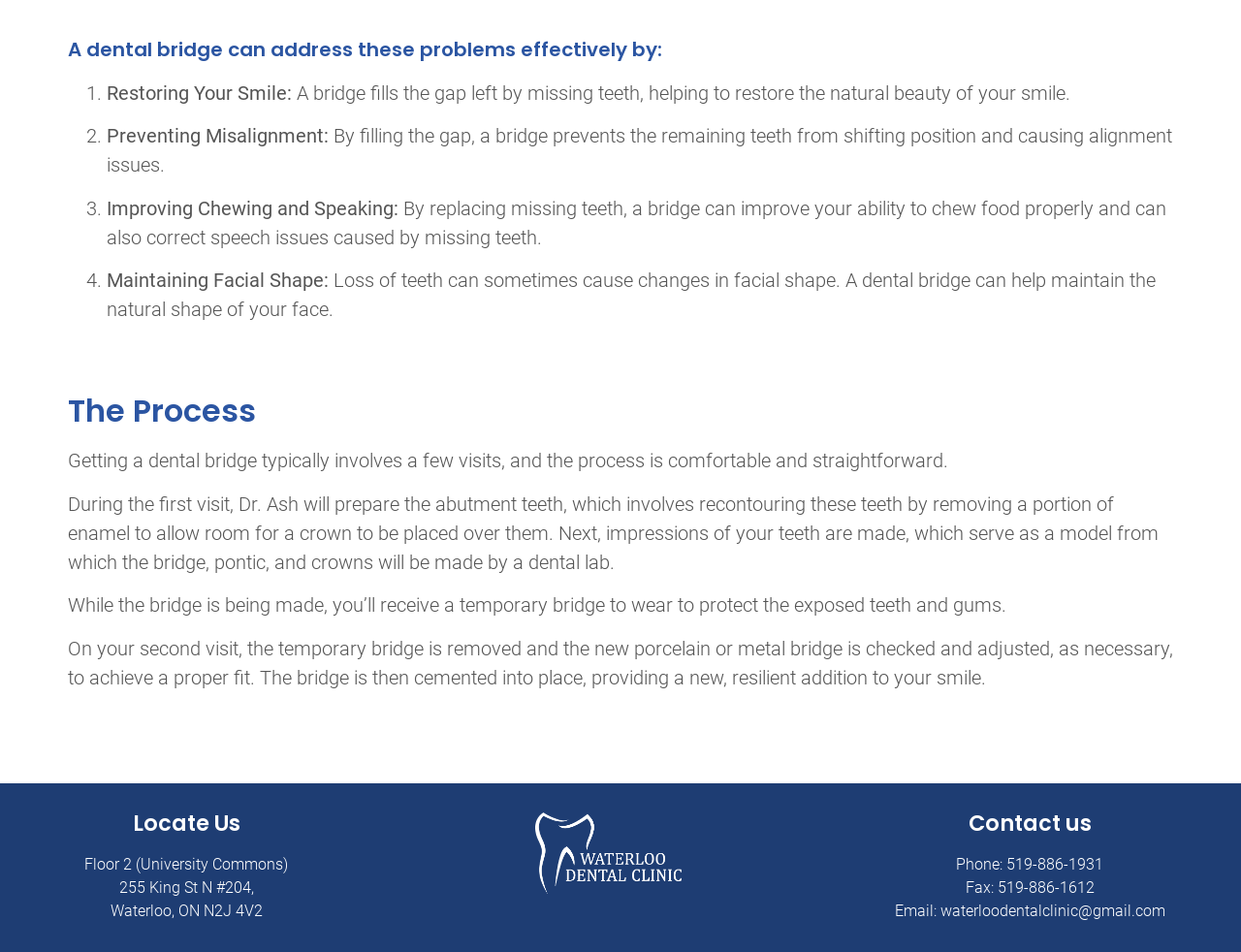Please provide a comprehensive response to the question based on the details in the image: What is done to the abutment teeth during the first visit?

According to the webpage, during the first visit, Dr. Ash prepares the abutment teeth by recontouring them, which involves removing a portion of enamel to allow room for a crown to be placed over them.